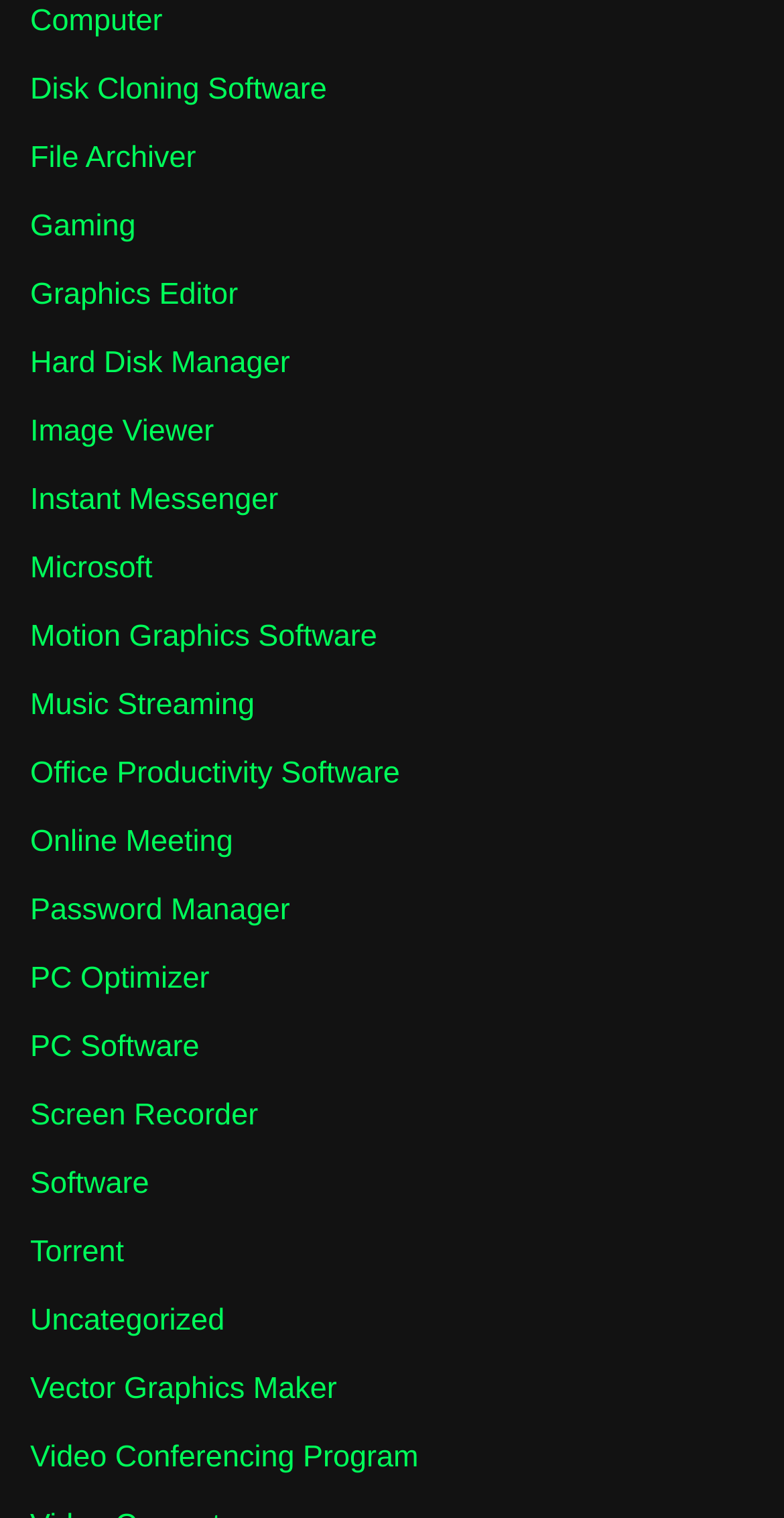Please respond in a single word or phrase: 
What is the first software category listed?

Computer